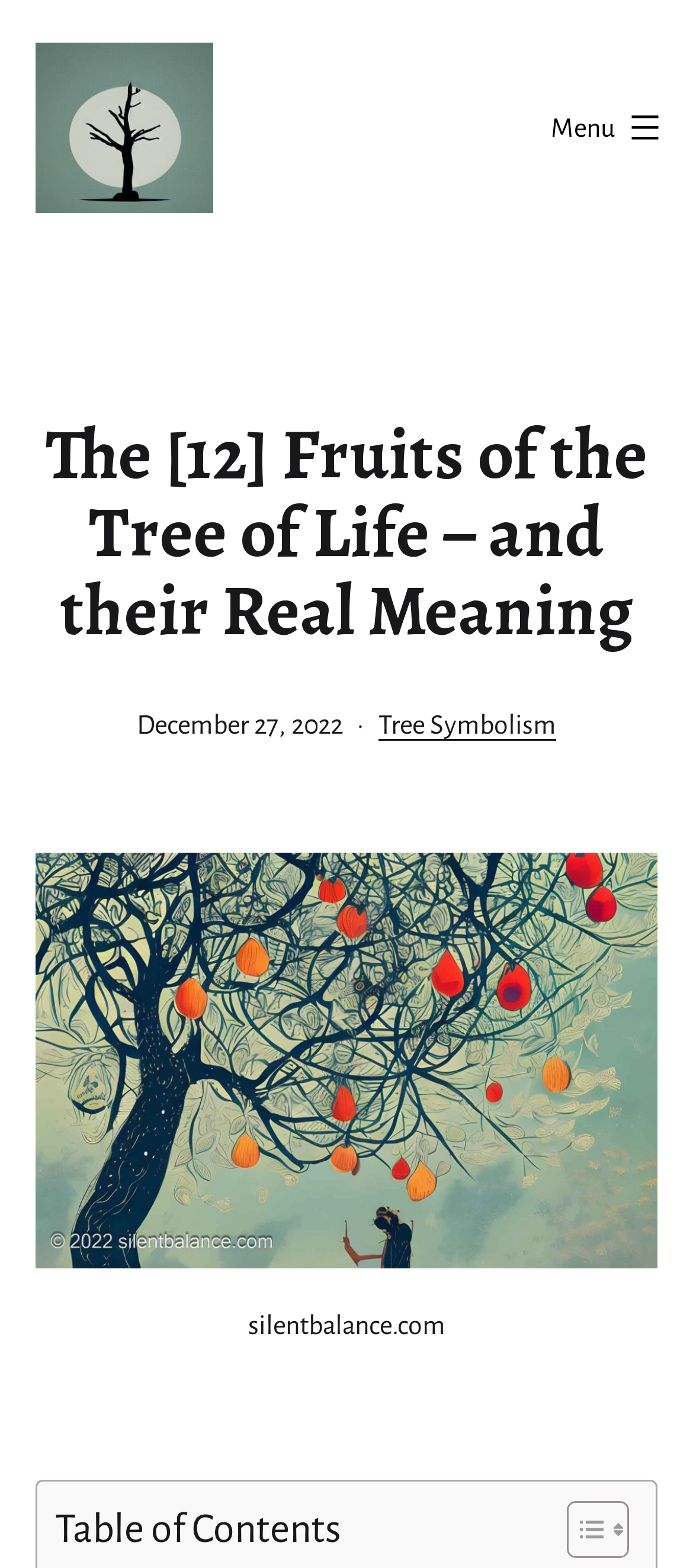What is the category of the article?
Please respond to the question with a detailed and informative answer.

I found the category by looking at the 'Categorized as' section, which is located below the main heading. The category is specified as 'Tree Symbolism', which is a link.